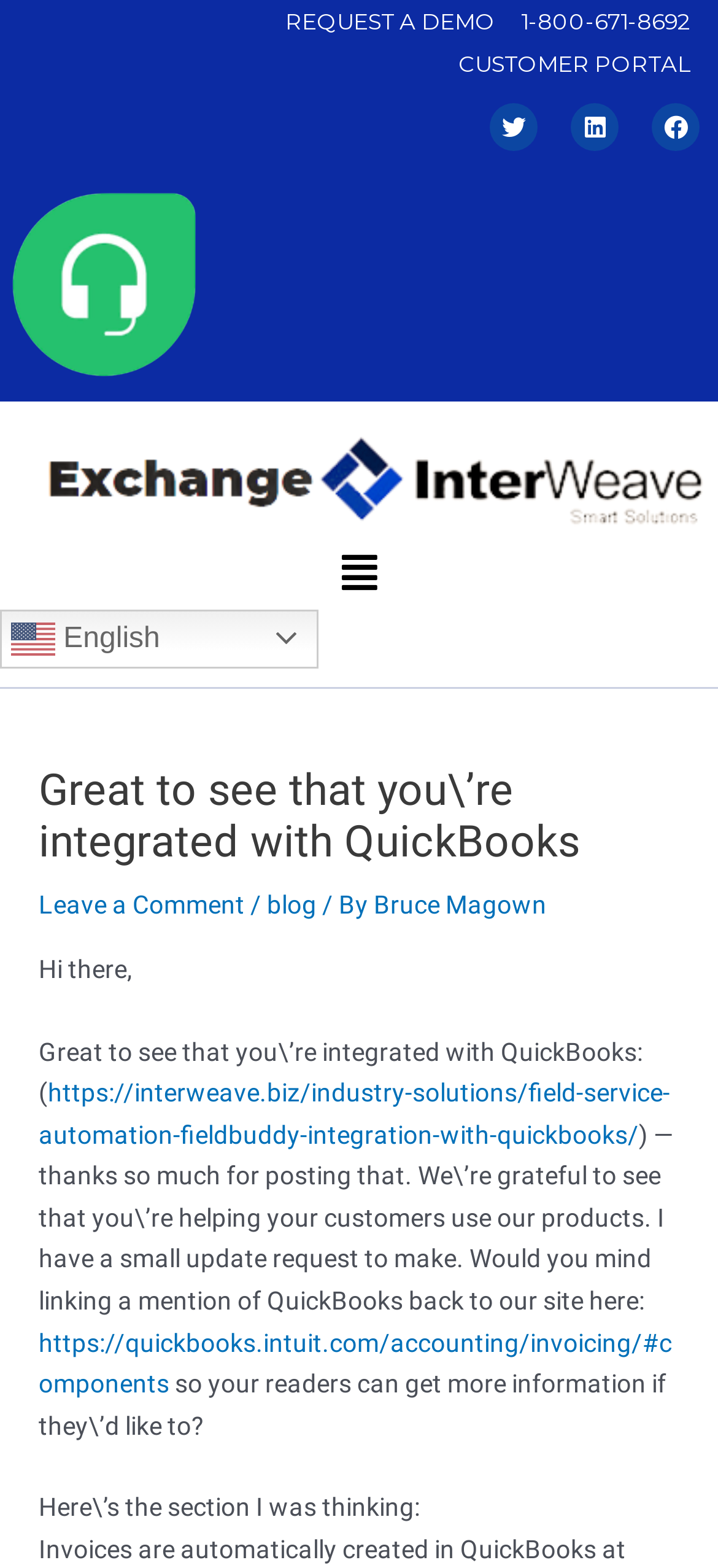Give a one-word or short phrase answer to this question: 
What is the language of the webpage?

English